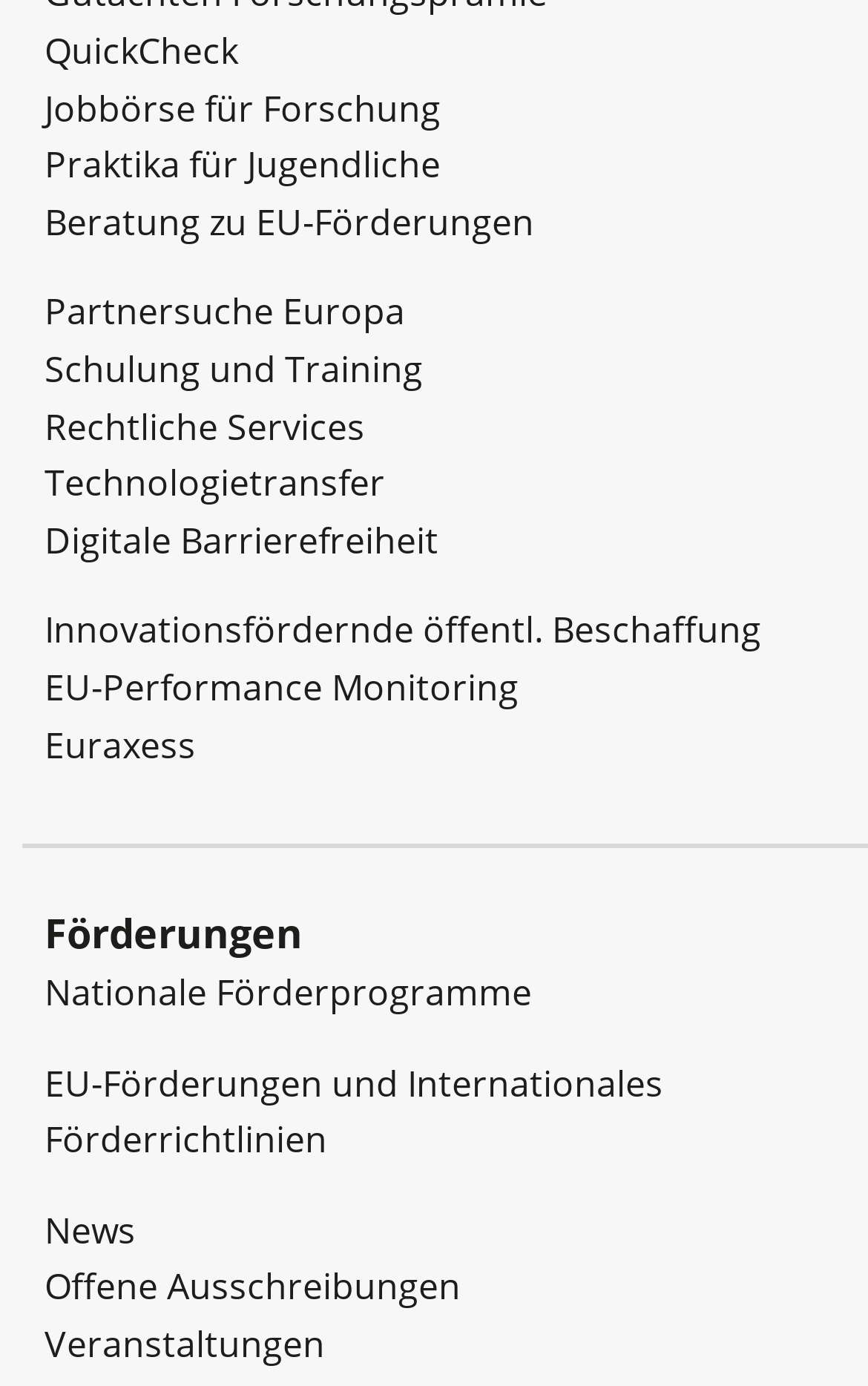Is there a section for news on the webpage?
Based on the image, give a one-word or short phrase answer.

Yes